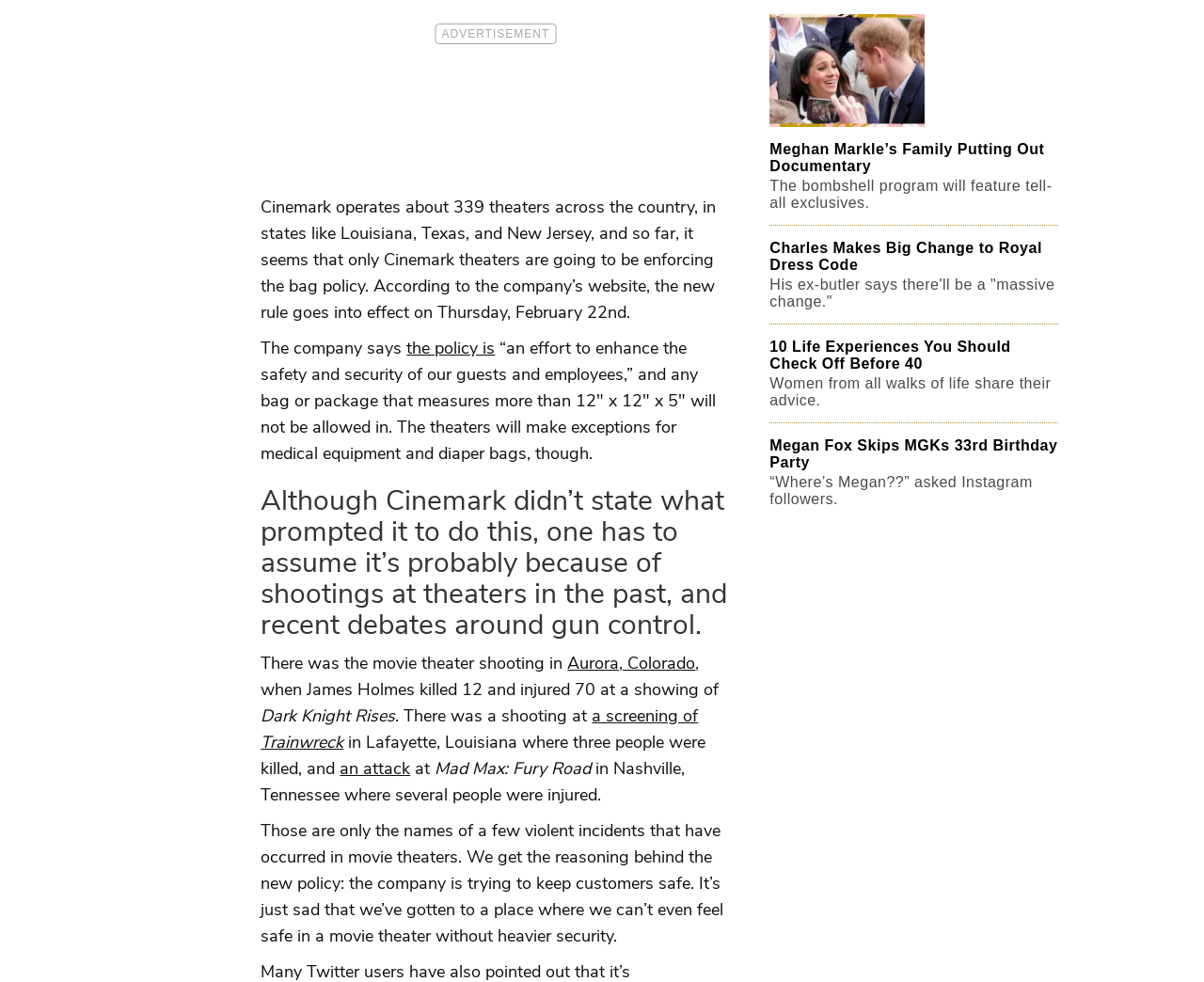Why did Cinemark implement the new bag policy?
Look at the webpage screenshot and answer the question with a detailed explanation.

The company says the policy is an effort to enhance the safety and security of our guests and employees, likely due to past violent incidents in movie theaters, such as the movie theater shooting in Aurora, Colorado, and the shooting at a screening of Trainwreck in Lafayette, Louisiana.